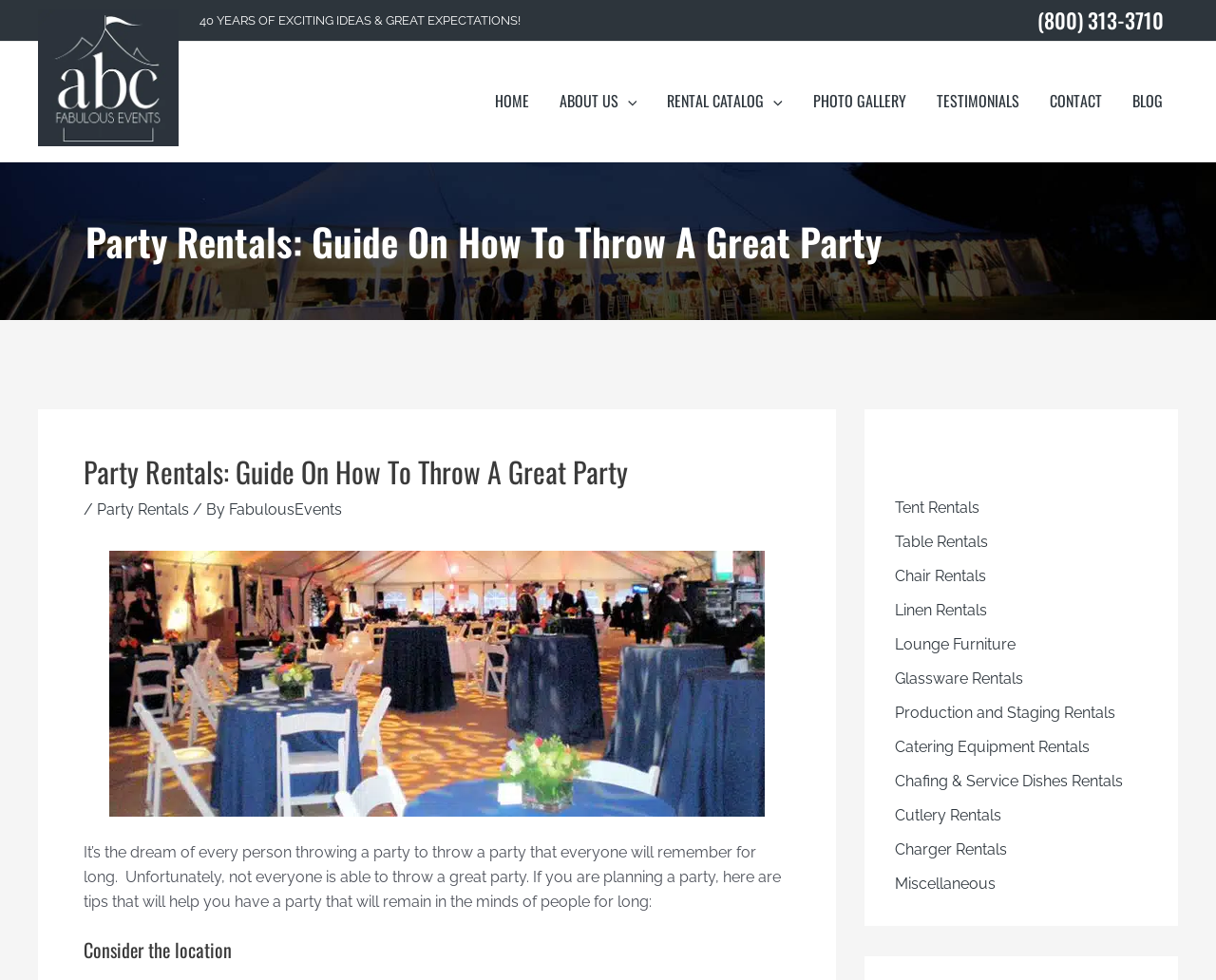Provide a one-word or one-phrase answer to the question:
What is the phone number of ABC Fabulous Events?

(800) 313-3710